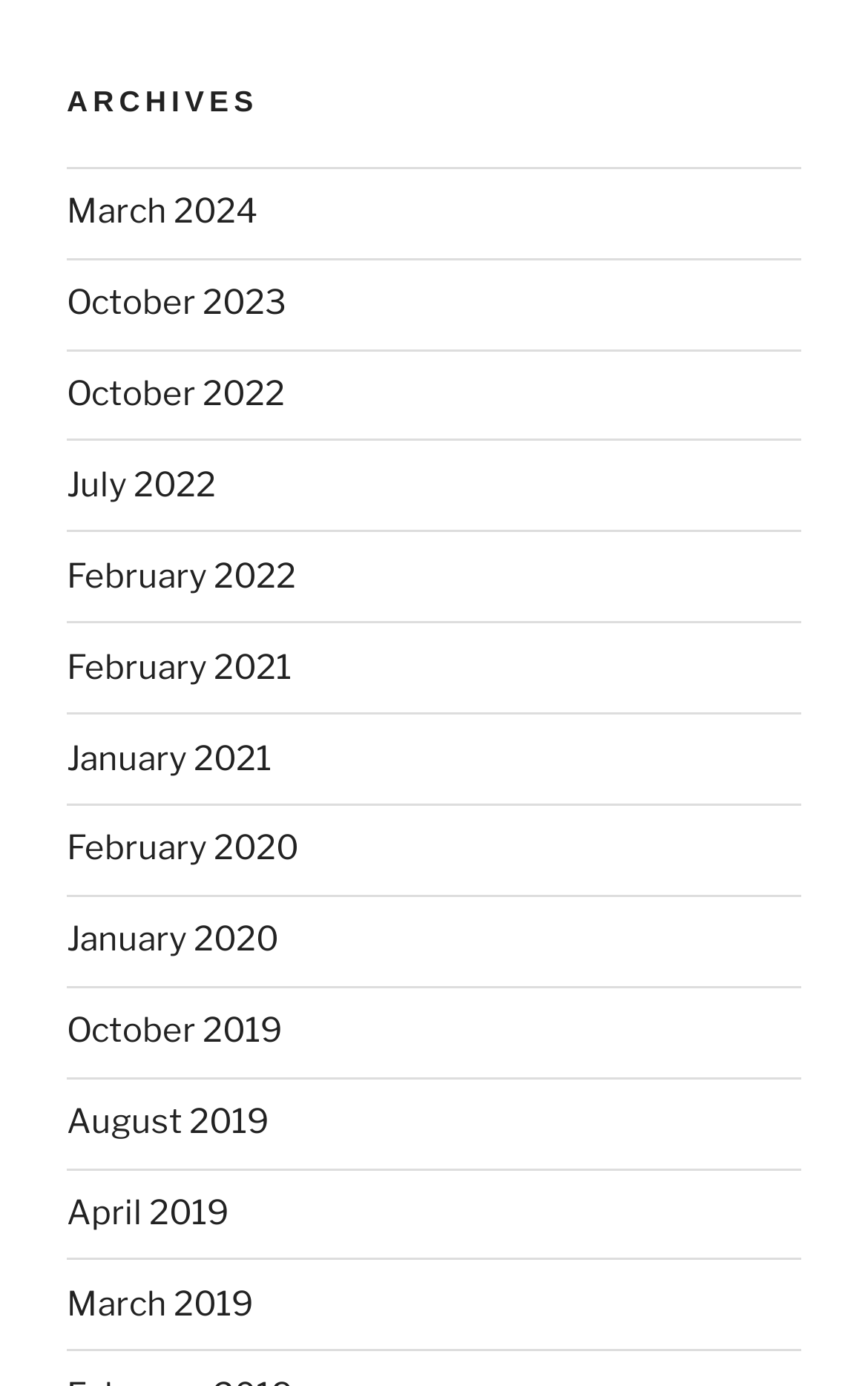What is the earliest archive available? Examine the screenshot and reply using just one word or a brief phrase.

March 2019